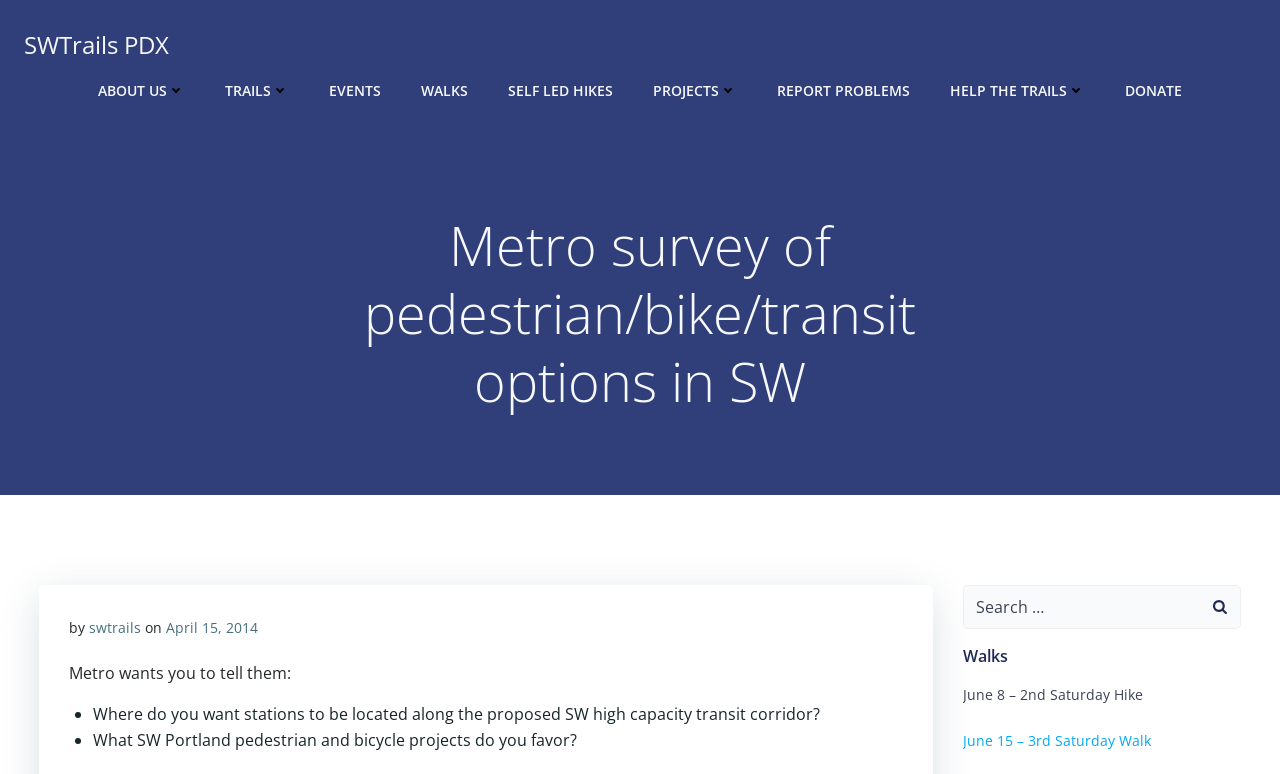Determine the bounding box coordinates of the clickable region to follow the instruction: "Donate".

[0.879, 0.103, 0.923, 0.13]